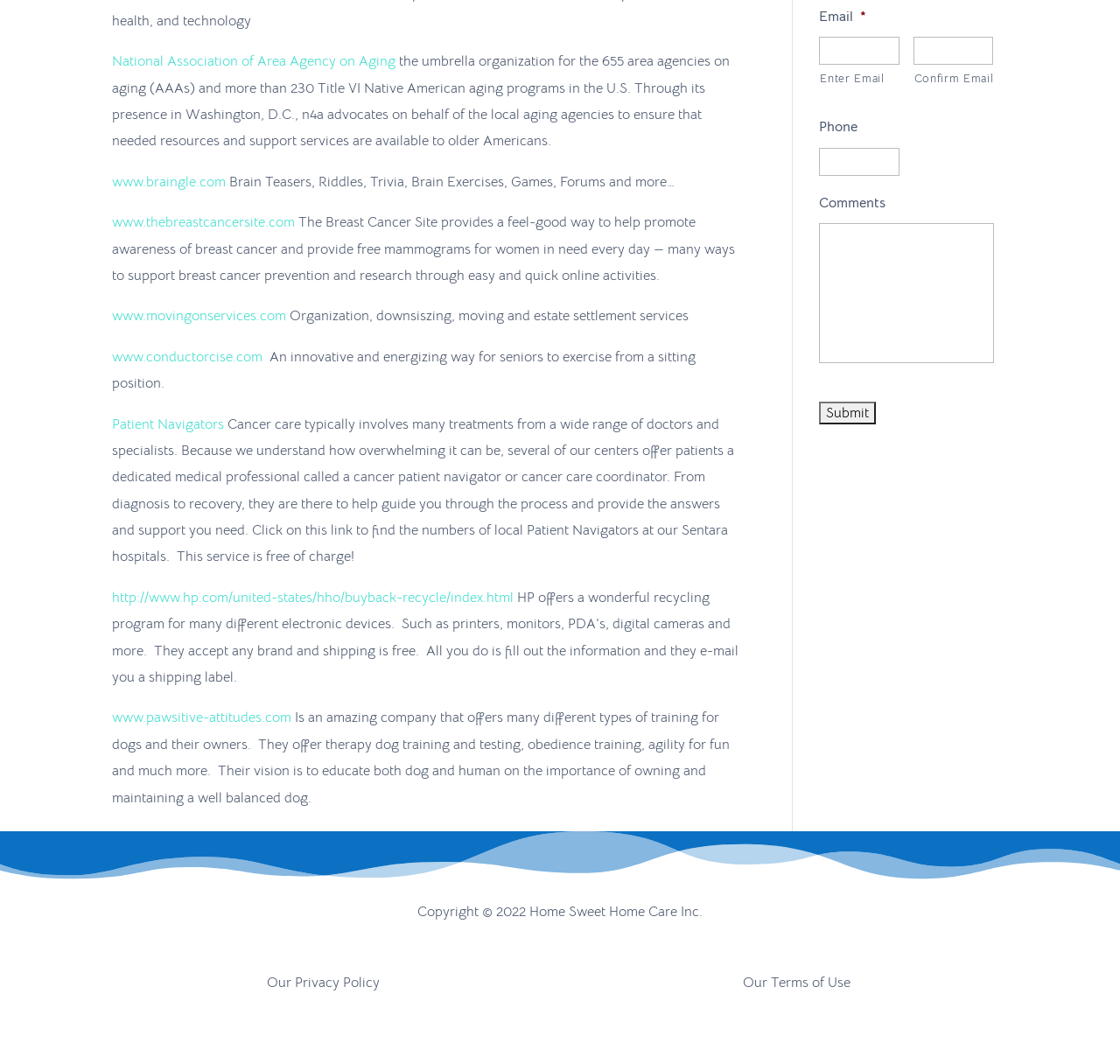From the webpage screenshot, predict the bounding box of the UI element that matches this description: "Patient Navigators".

[0.1, 0.39, 0.2, 0.407]